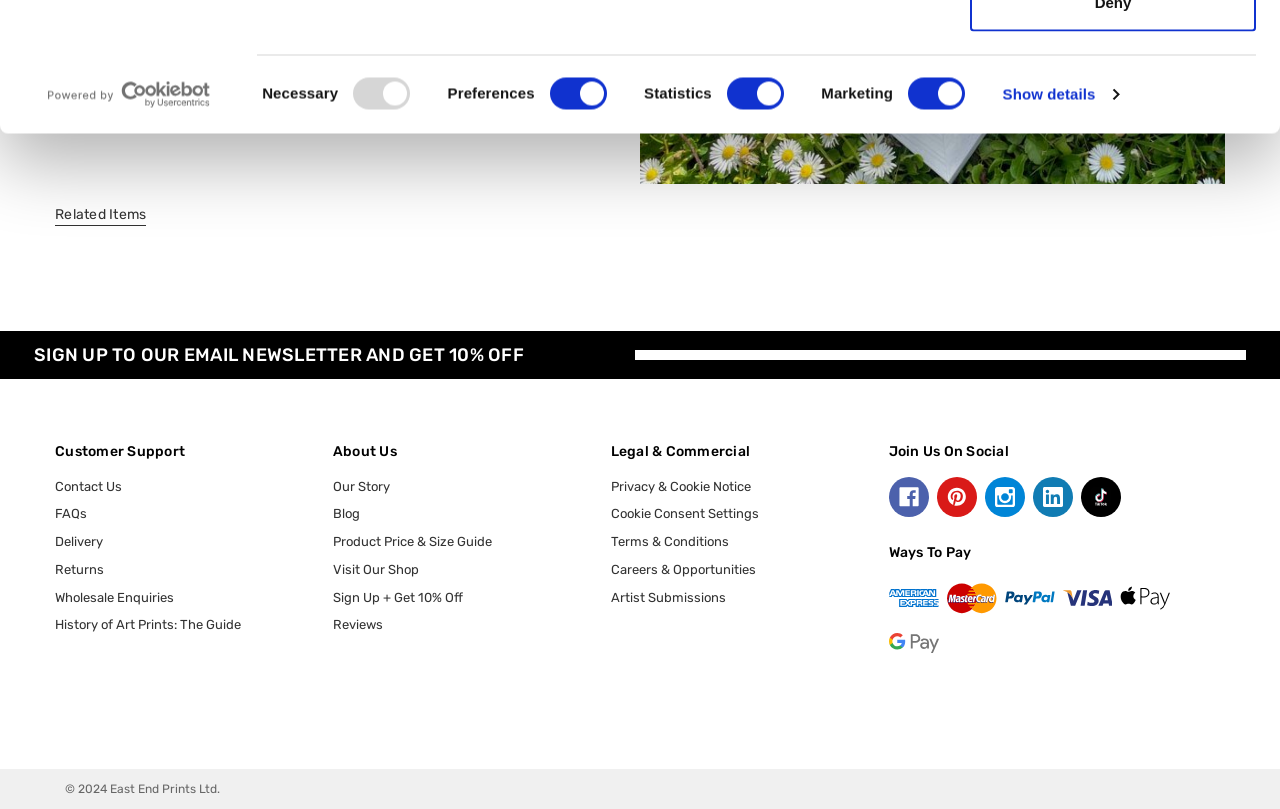Please mark the bounding box coordinates of the area that should be clicked to carry out the instruction: "Contact customer support".

[0.043, 0.592, 0.095, 0.61]